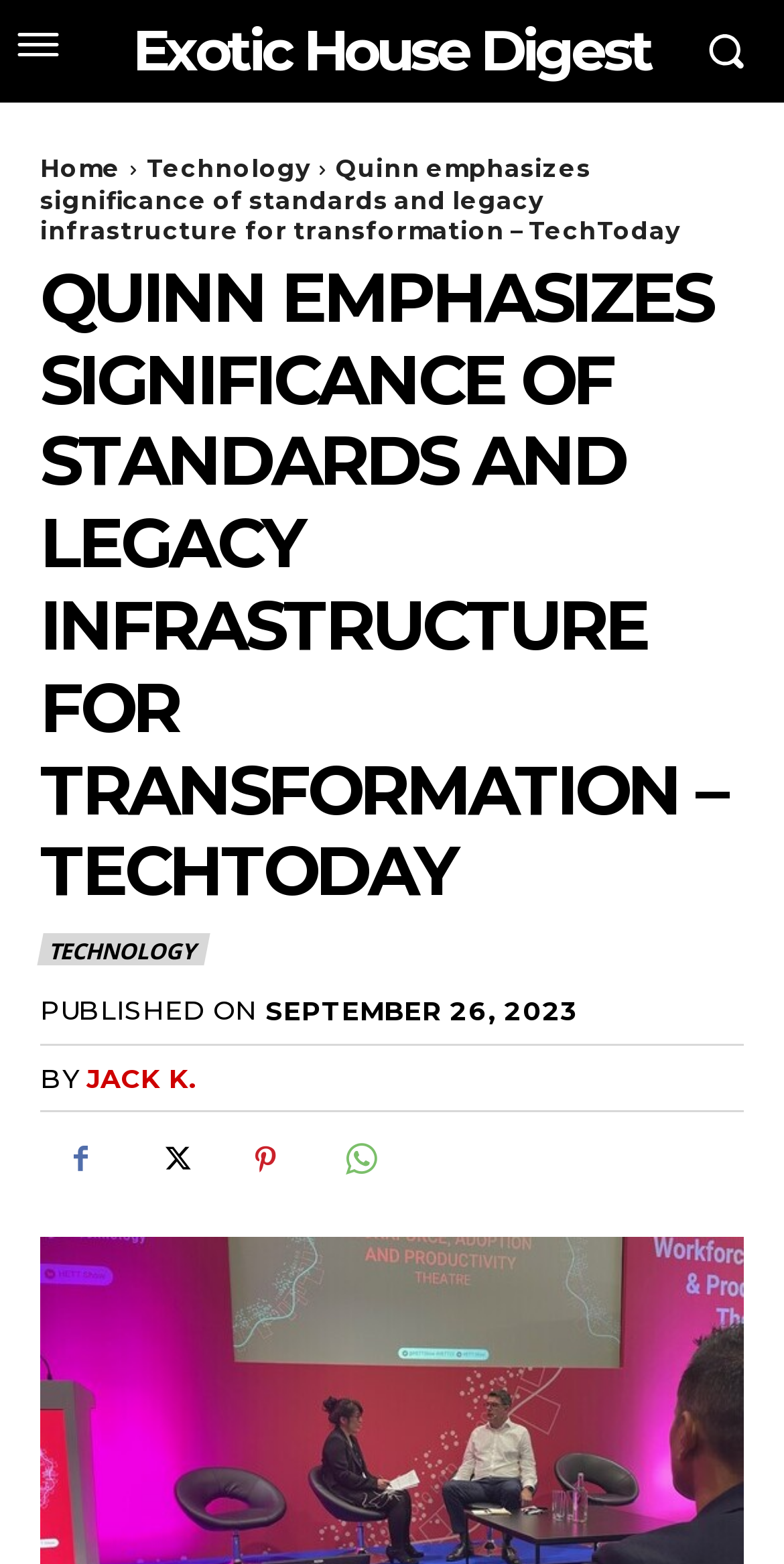Given the description Jack K., predict the bounding box coordinates of the UI element. Ensure the coordinates are in the format (top-left x, top-left y, bottom-right x, bottom-right y) and all values are between 0 and 1.

[0.11, 0.678, 0.251, 0.7]